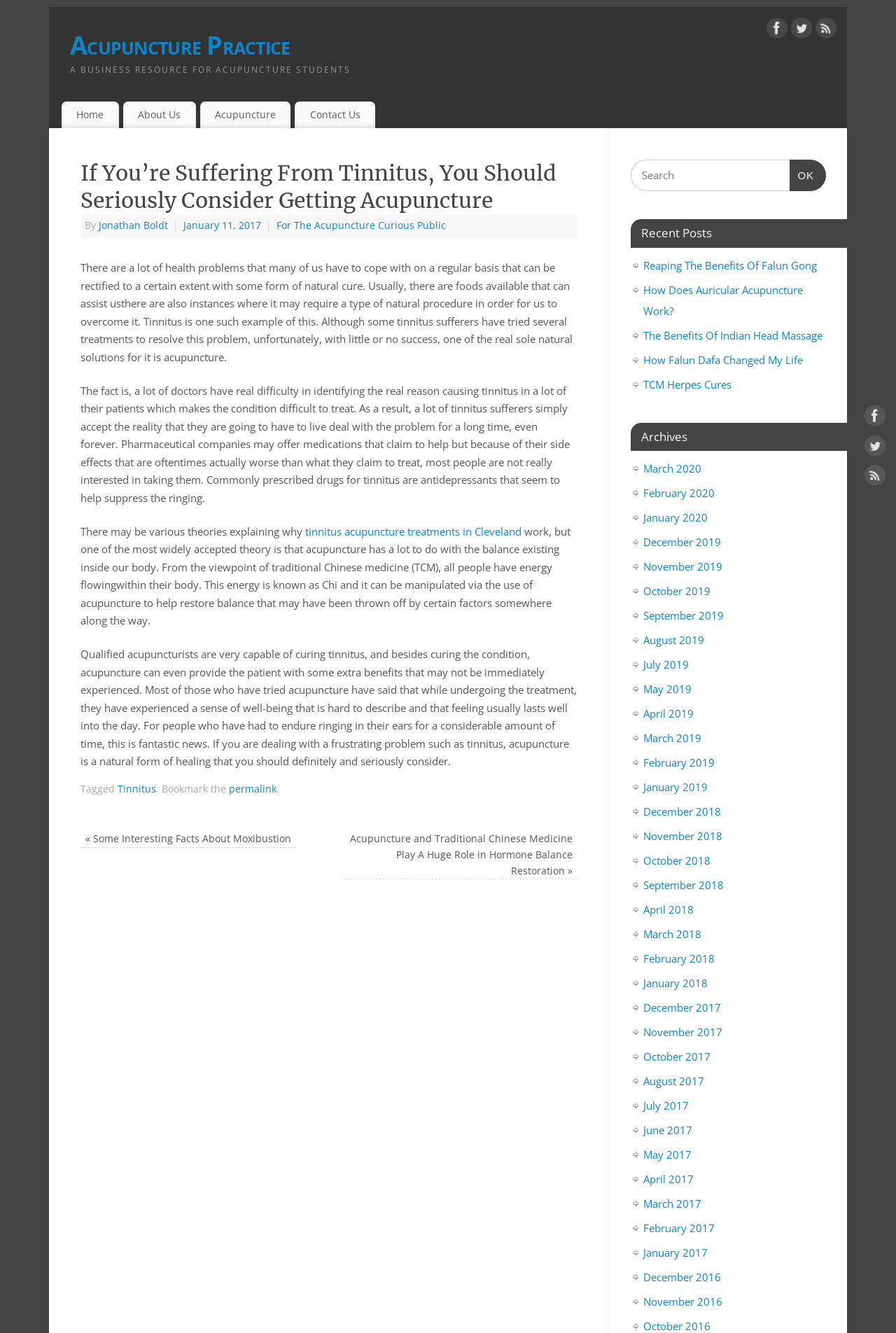Locate the bounding box coordinates of the clickable part needed for the task: "Visit the homepage".

[0.069, 0.076, 0.133, 0.096]